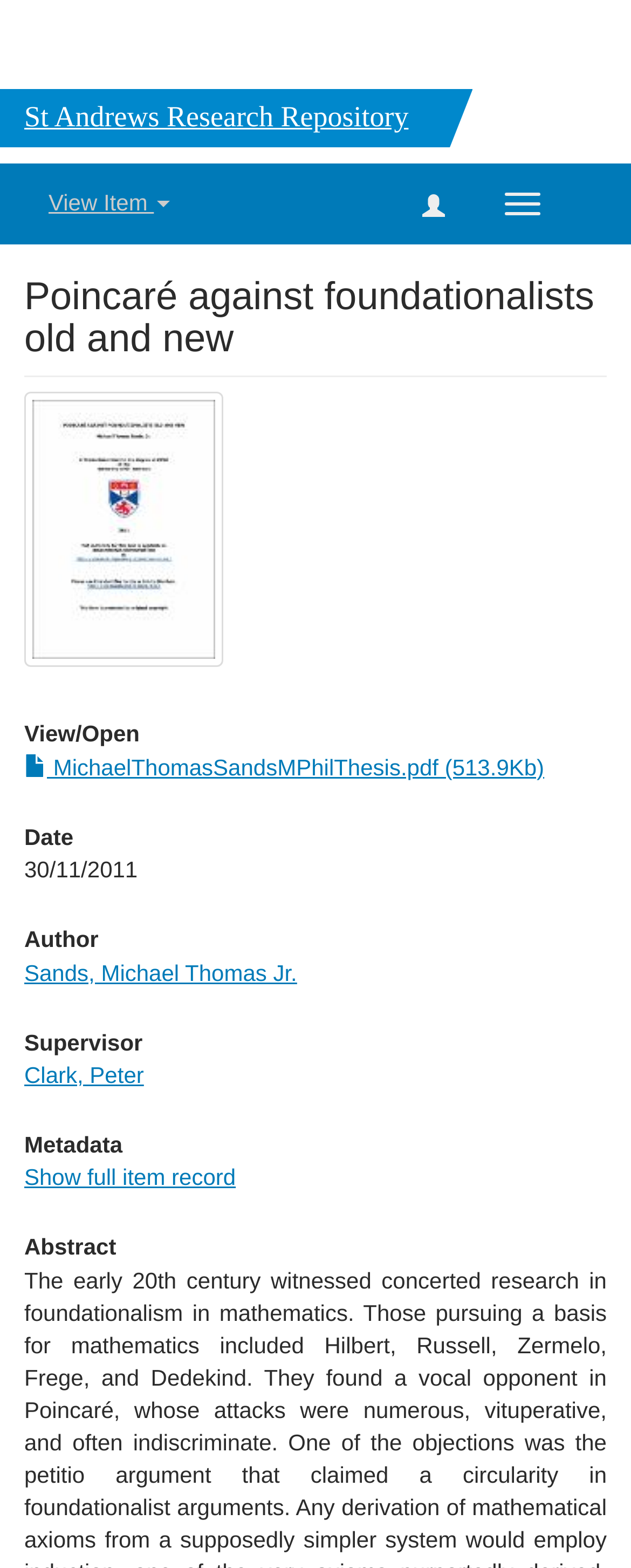Who is the supervisor of this thesis?
Please give a well-detailed answer to the question.

I found the supervisor's name by looking at the link element with the text 'Clark, Peter' which is located under the 'Supervisor' heading.